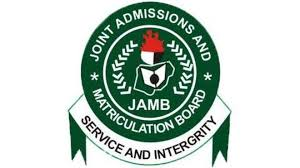What is the significance of the open book in the JAMB logo?
Refer to the image and provide a detailed answer to the question.

The open book in the center of the JAMB logo is an illustration that symbolizes education, which is the primary focus of the Joint Admissions and Matriculation Board as a regulatory body responsible for overseeing the admission process into tertiary institutions in Nigeria.